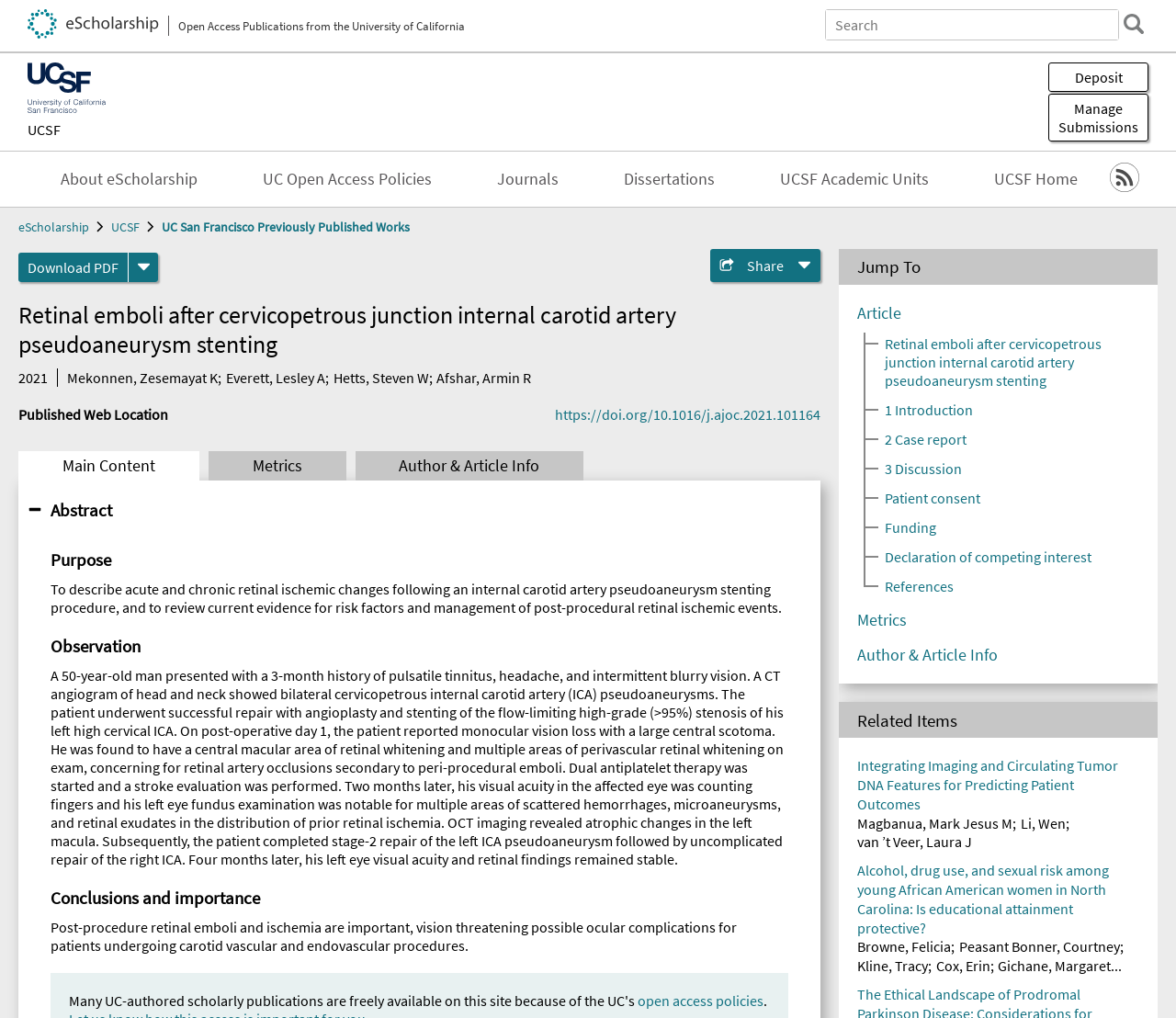Write a detailed summary of the webpage.

This webpage appears to be a scholarly article published on the eScholarship Open Access Publications from the University of California platform. At the top of the page, there is a banner with the University of California San Francisco logo and a search box to search eScholarship. Below the banner, there are several links to navigate to different sections of the website, including "About eScholarship", "UC Open Access Policies", and "UCSF Home".

The main content of the page is divided into several sections. The first section displays the title of the article, "Retinal emboli after cervicopetrous junction internal carotid artery pseudoaneurysm stenting", and the authors' names, Mekonnen, Zesemayat K, Everett, Lesley A, Hetts, Steven W, and Afshar, Armin R. Below the title, there is a section with links to download the article in PDF format and to share it.

The abstract of the article is located below the authors' section. It describes the purpose of the study, which is to investigate acute and chronic retinal ischemic changes following an internal carotid artery pseudoaneurysm stenting procedure. The abstract also summarizes the observation, methods, and conclusions of the study.

To the right of the abstract, there are three buttons to navigate to different sections of the article: "Main Content", "Metrics", and "Author & Article Info". Below these buttons, there is a table of contents with links to different sections of the article, including the introduction, case report, discussion, and references.

At the bottom of the page, there is a section titled "Related Items" with links to other articles on similar topics. The page also includes a section with links to other articles by the same authors.

Overall, the webpage is well-organized and easy to navigate, with clear headings and links to different sections of the article and related content.